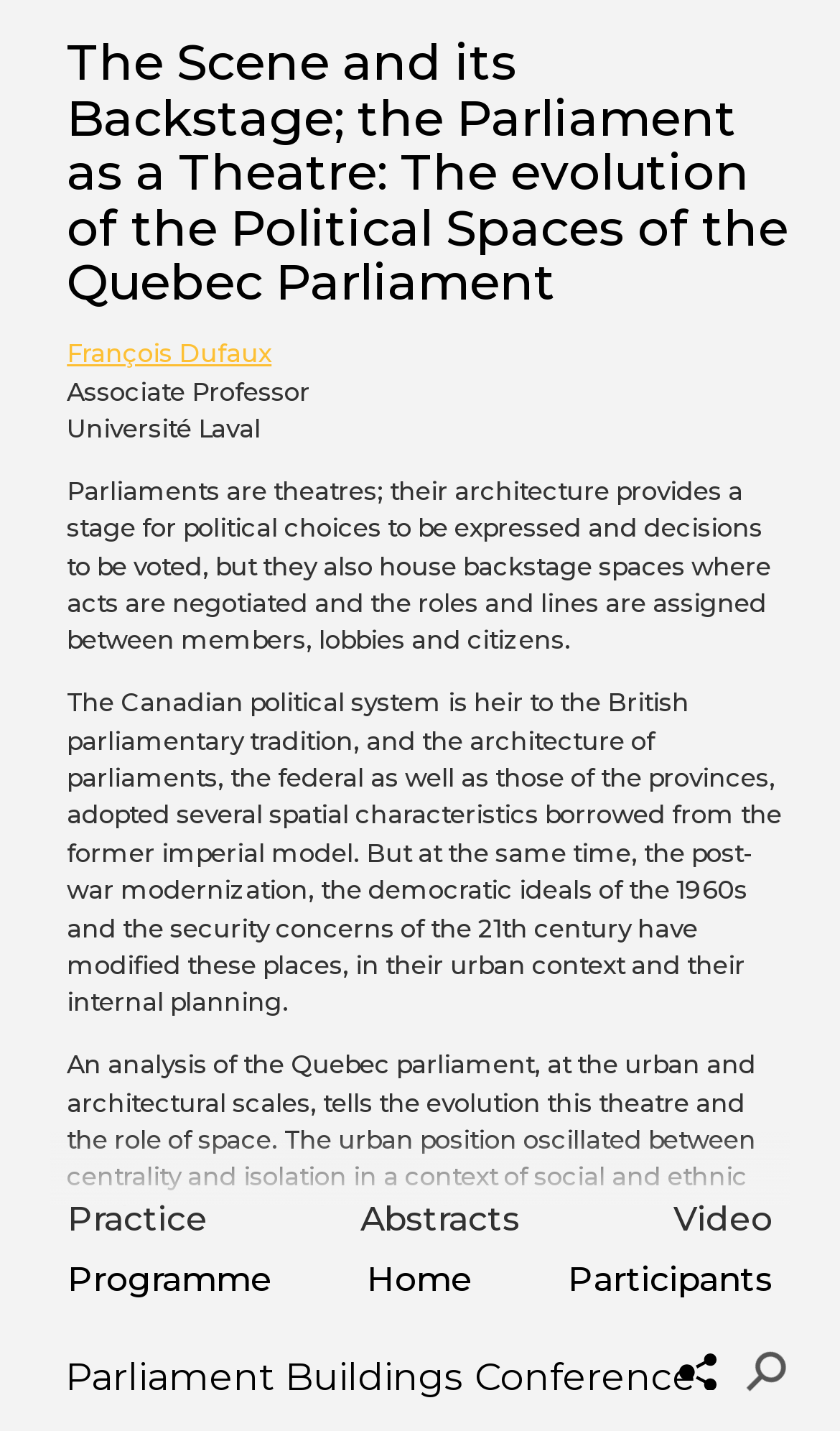What is the bounding box coordinate of the 'Practice' button? Analyze the screenshot and reply with just one word or a short phrase.

[0.08, 0.84, 0.247, 0.863]